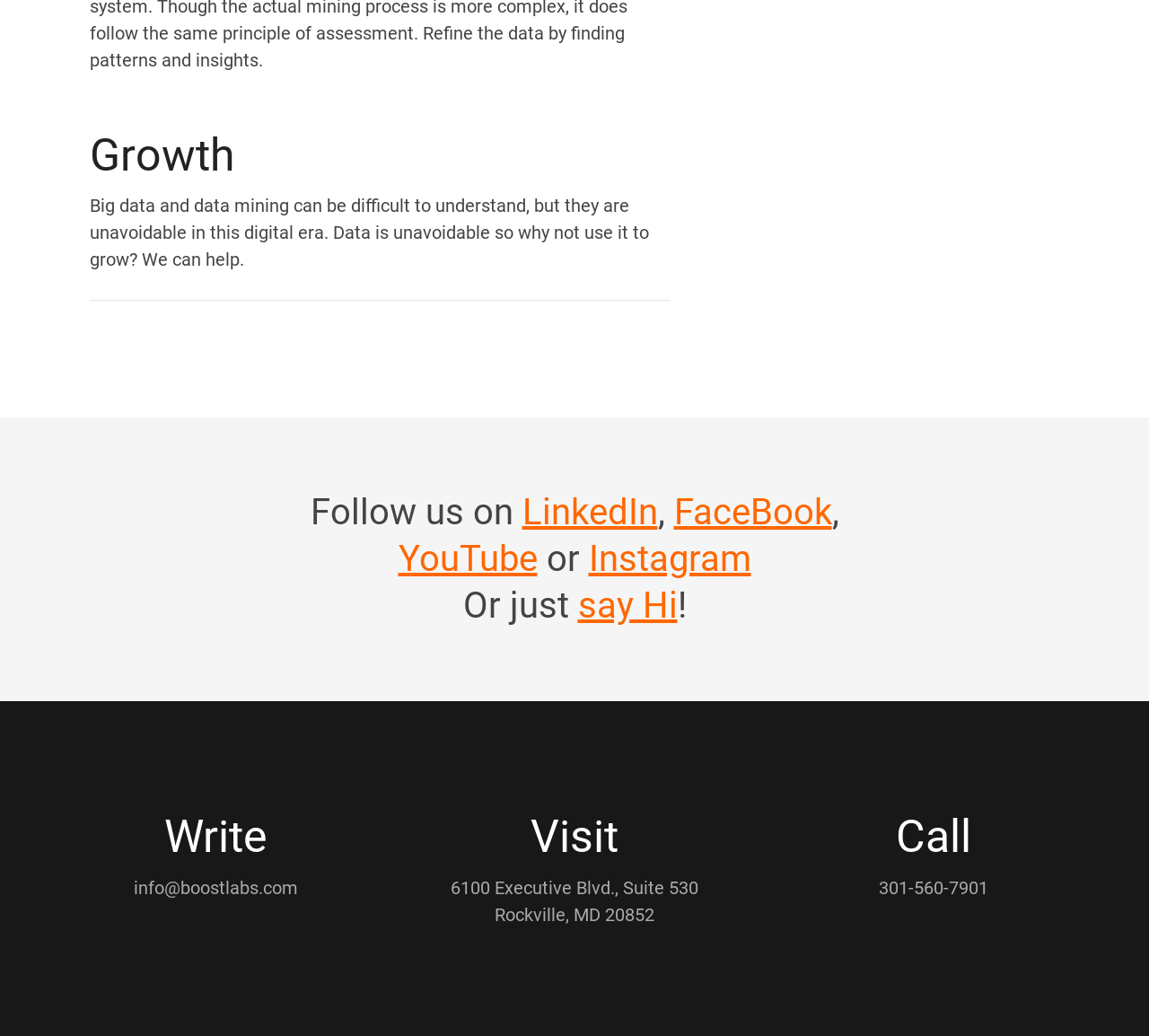What is the main topic of this webpage?
Could you give a comprehensive explanation in response to this question?

The main topic of this webpage is 'Growth' as indicated by the heading element at the top of the page with the text 'Growth'.